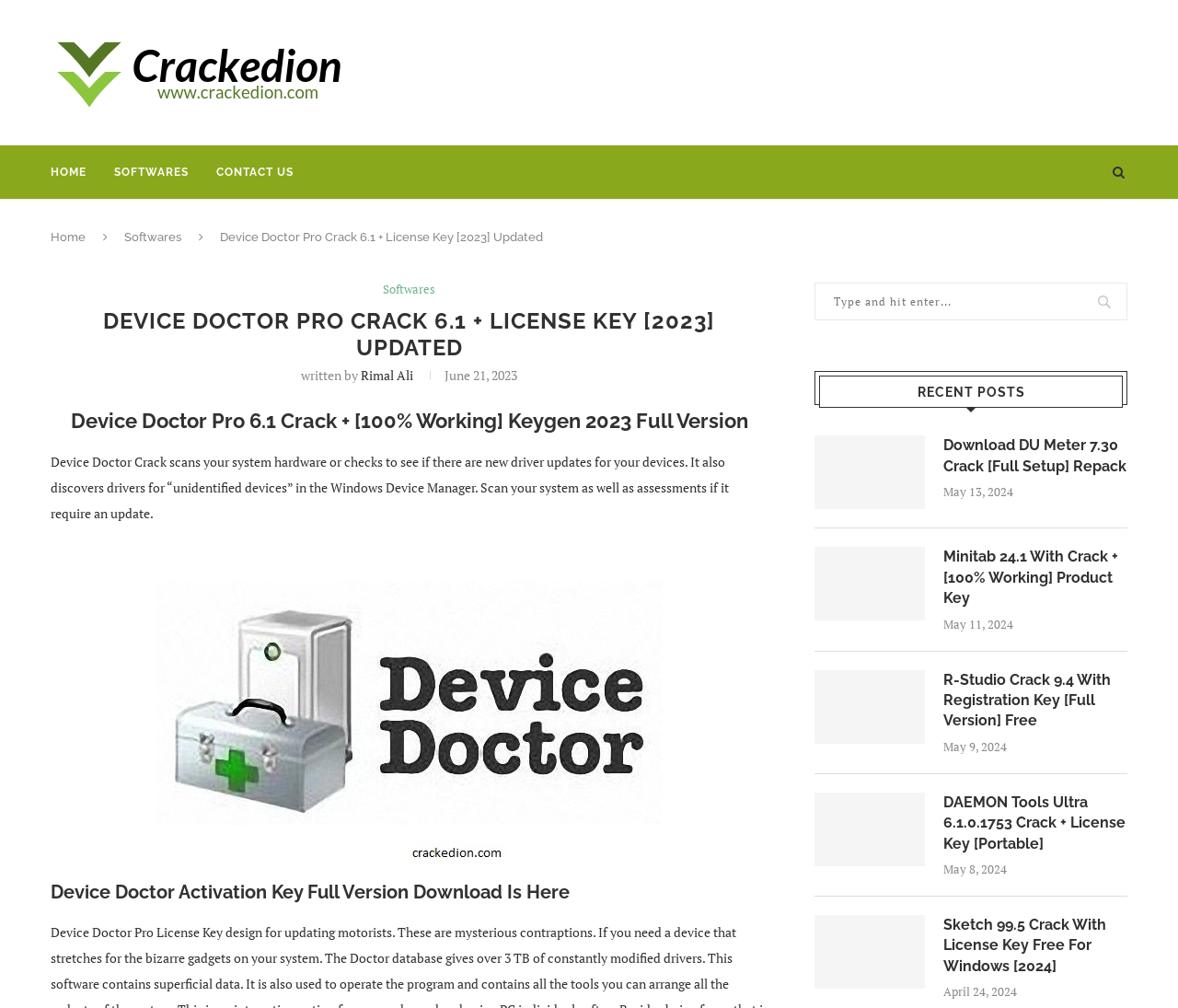Based on the image, provide a detailed response to the question:
Who wrote the article?

The author of the article is Rimal Ali, which is mentioned in the text 'written by Rimal Ali'.